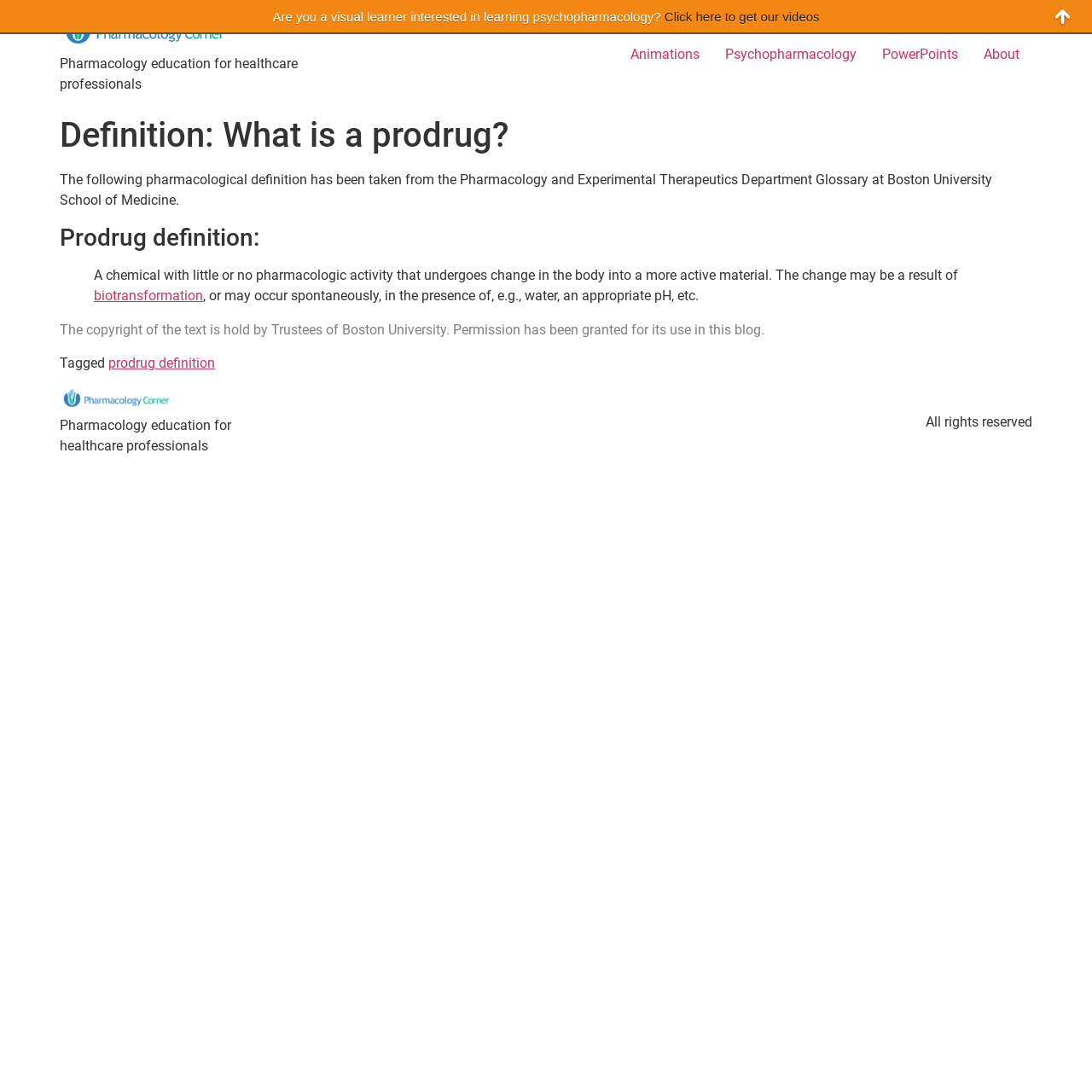Identify the bounding box of the HTML element described as: "Freely given & gratefully received".

None